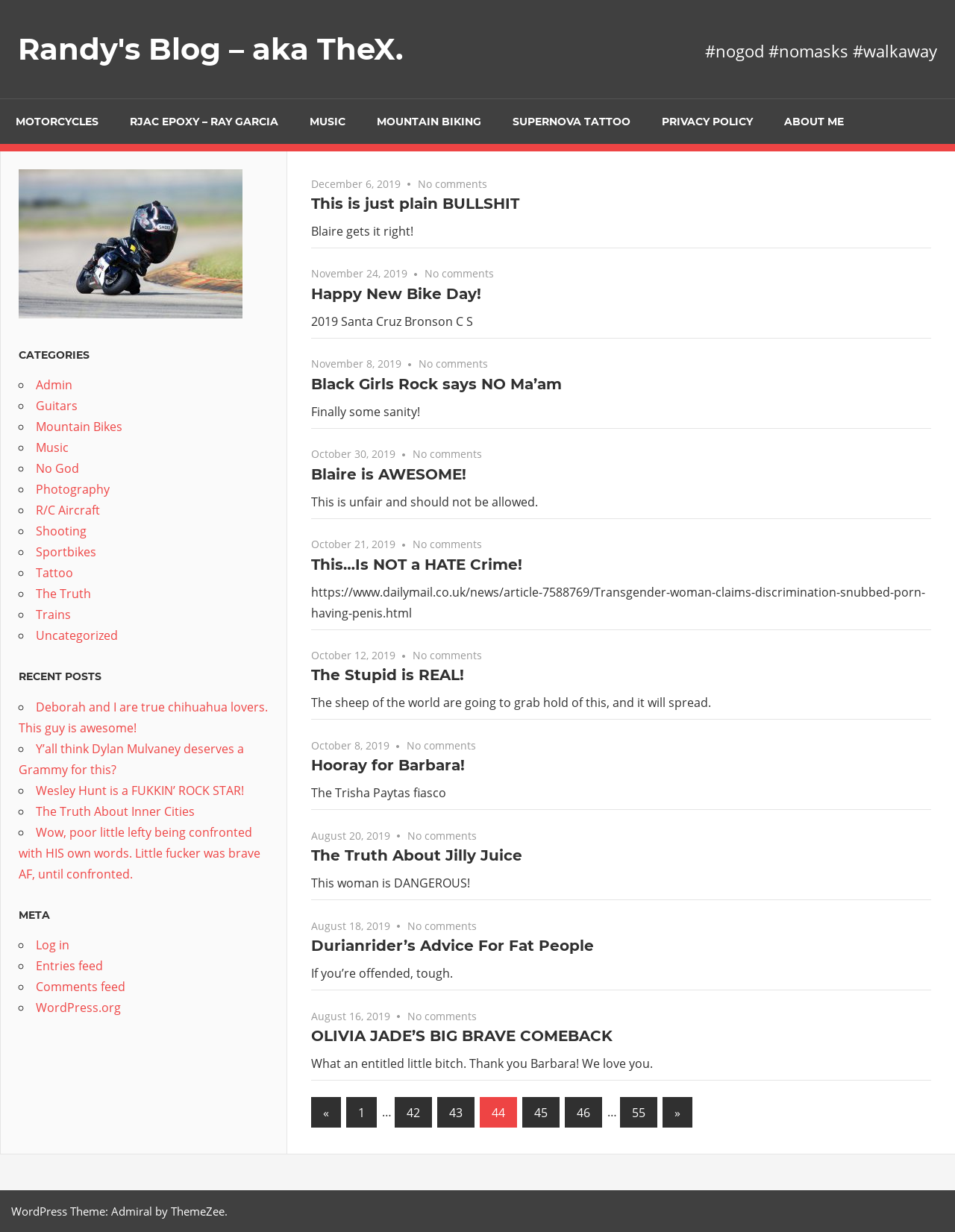Could you specify the bounding box coordinates for the clickable section to complete the following instruction: "View the post dated December 6, 2019"?

[0.326, 0.143, 0.42, 0.155]